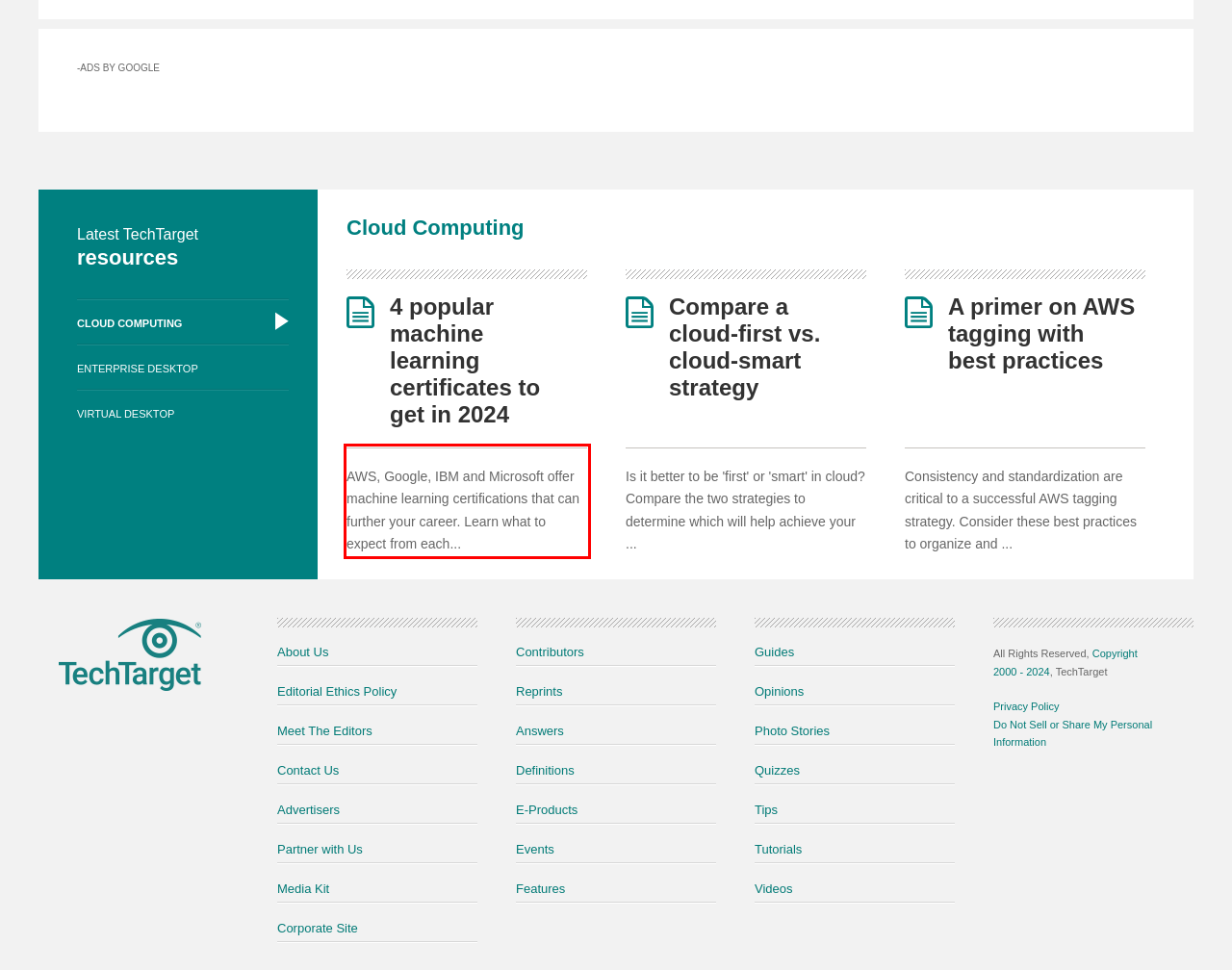You are presented with a webpage screenshot featuring a red bounding box. Perform OCR on the text inside the red bounding box and extract the content.

AWS, Google, IBM and Microsoft offer machine learning certifications that can further your career. Learn what to expect from each...